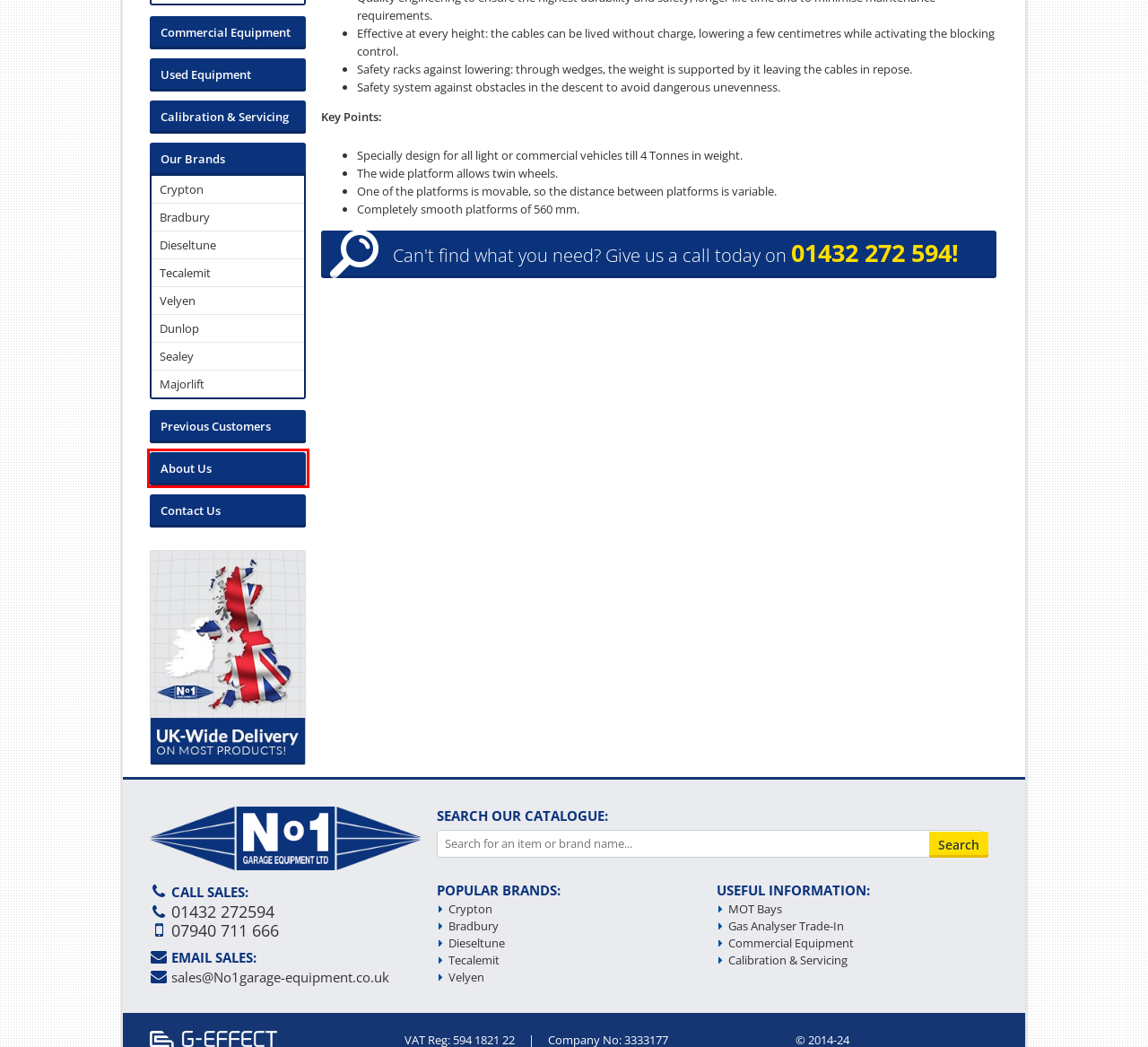Review the screenshot of a webpage that includes a red bounding box. Choose the most suitable webpage description that matches the new webpage after clicking the element within the red bounding box. Here are the candidates:
A. About Us | N¬∫1 Garage Equipment
B. Crypton | Nº1 Garage Equipment
C. Used Garage Equipment | Nº1 Garage Equipment
D. Velyen | Nº1 Garage Equipment
E. Calibration and Servicing | Nº1 Garage Equipment
F. Contact Us | Nº1 Garage Equipment
G. Sealey | Nº1 Garage Equipment
H. Commercial Equipment | Nº1 Garage Equipment

A